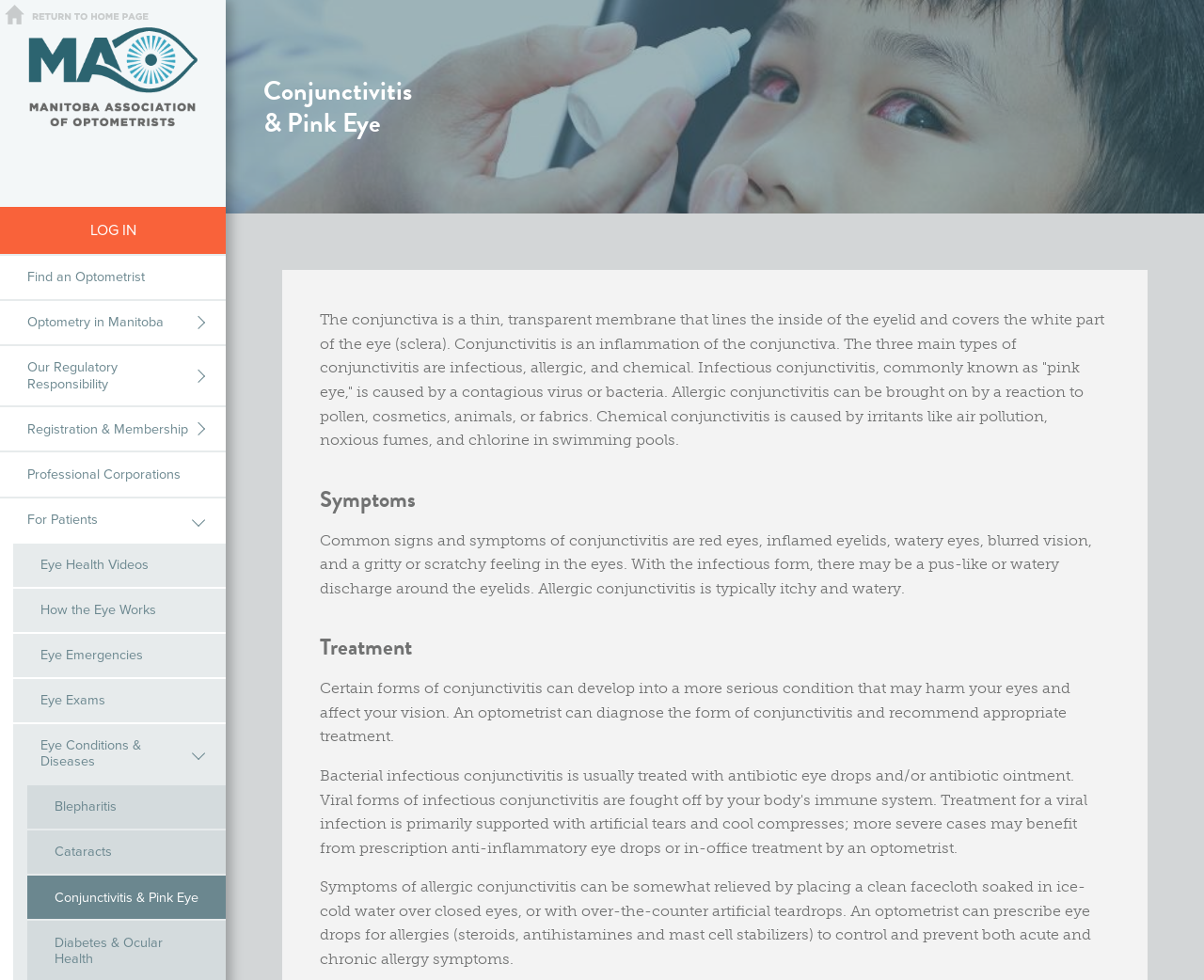What is conjunctivitis?
Can you give a detailed and elaborate answer to the question?

The definition of conjunctivitis can be found in the main content section of the webpage, where it is explained that conjunctivitis is an inflammation of the conjunctiva, which is a thin, transparent membrane that lines the inside of the eyelid and covers the white part of the eye.